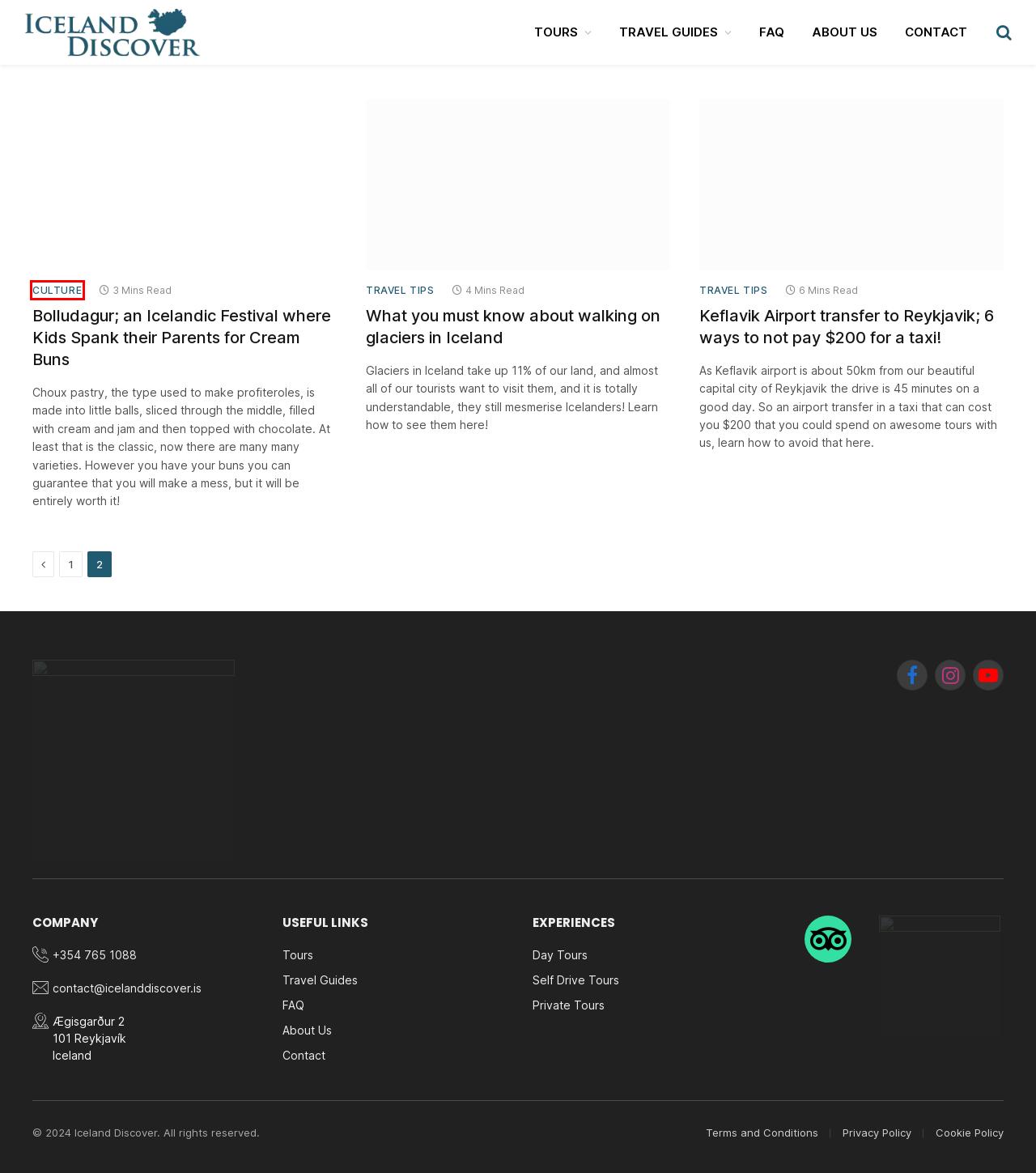You are provided with a screenshot of a webpage containing a red rectangle bounding box. Identify the webpage description that best matches the new webpage after the element in the bounding box is clicked. Here are the potential descriptions:
A. Culture - IcelandDiscover.is
B. FAQ - IcelandDiscover.is
C. Keflavik Airport transfer to Reykjavik; 6 ways to not pay $200 for a taxi! - IcelandDiscover.is
D. What you must know about walking on glaciers in Iceland - IcelandDiscover.is
E. About Us - IcelandDiscover.is
F. Homepage - IcelandDiscover.is
G. Tours - IcelandDiscover.is
H. Bolludagur; an Icelandic Festival where Kids Spank their Parents for Cream Buns - IcelandDiscover.is

A